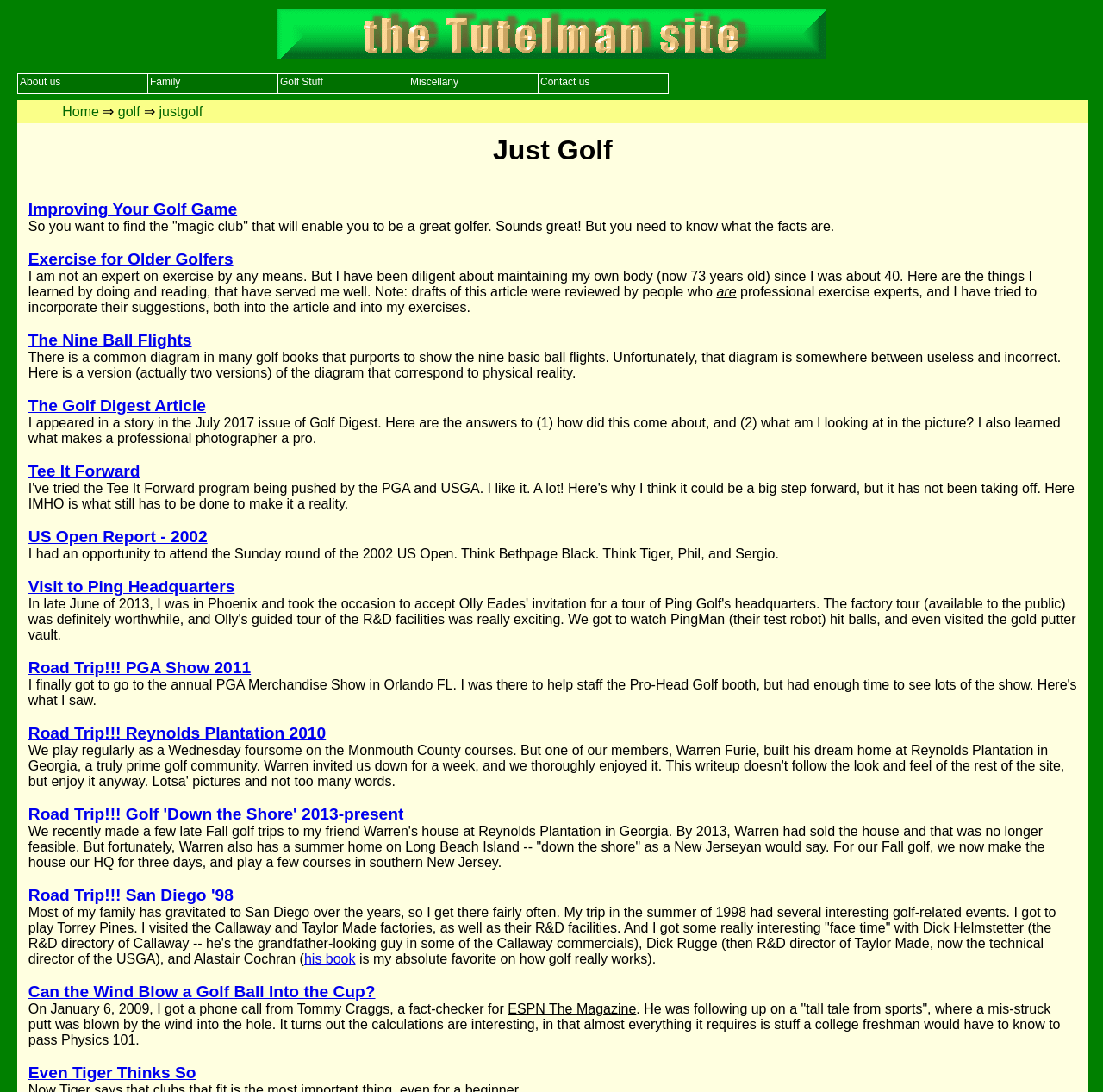Produce a meticulous description of the webpage.

The webpage is titled "Just Golf" and appears to be a personal website or blog focused on golf. At the top of the page, there is a navigation menu with links to "About us", "Family", "Golf Stuff", "Miscellany", and "Contact us".

Below the navigation menu, there is a table with two rows. The first row contains a link to "the Tutelman site" with an accompanying image. The second row is empty.

The main content of the page is divided into two columns. The left column contains a heading "Just Golf" and a series of links to various golf-related articles or topics, including "Improving Your Golf Game", "Exercise for Older Golfers", "The Nine Ball Flights", and several others. Each link is accompanied by a brief summary or description of the topic.

The right column is empty, except for a few links at the very bottom of the page, including "Road Trip!!! San Diego '98" and "Can the Wind Blow a Golf Ball Into the Cup?".

Overall, the webpage appears to be a collection of golf-related resources, articles, and personal anecdotes, with a focus on sharing knowledge and experiences related to the game of golf.